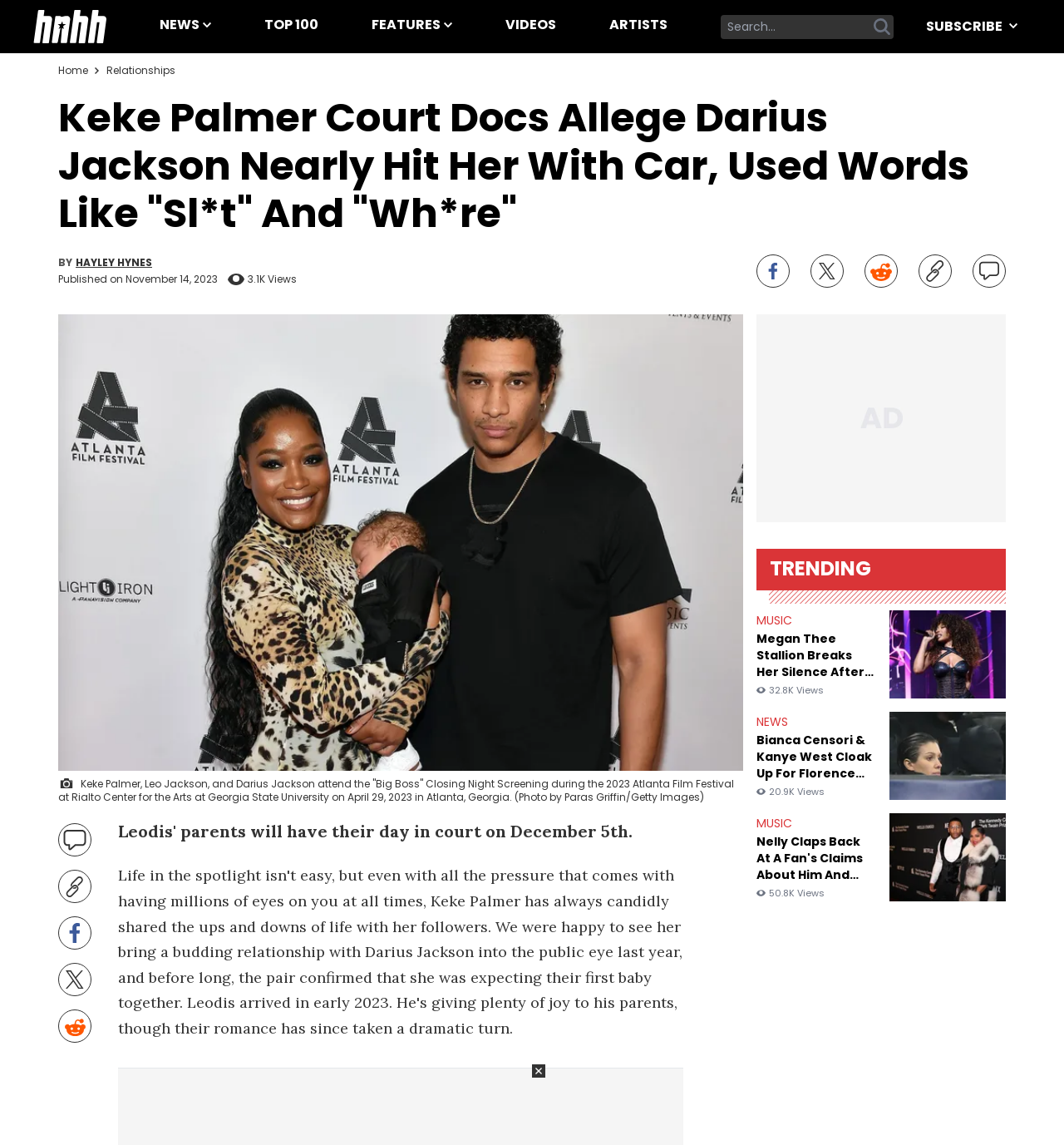Could you find the bounding box coordinates of the clickable area to complete this instruction: "Search for something"?

[0.677, 0.013, 0.818, 0.034]